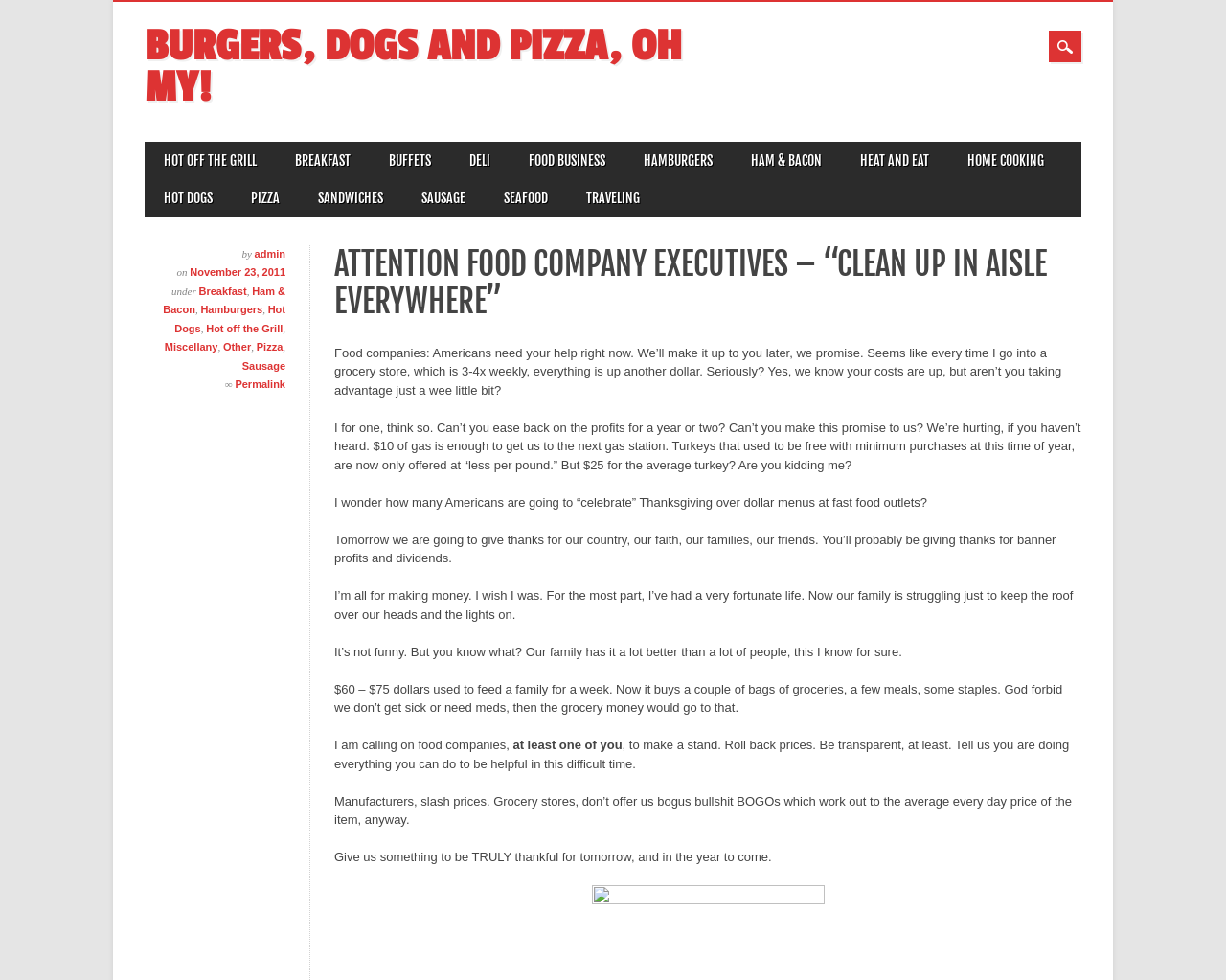Based on the provided description, "Food Business", find the bounding box of the corresponding UI element in the screenshot.

[0.416, 0.145, 0.509, 0.183]